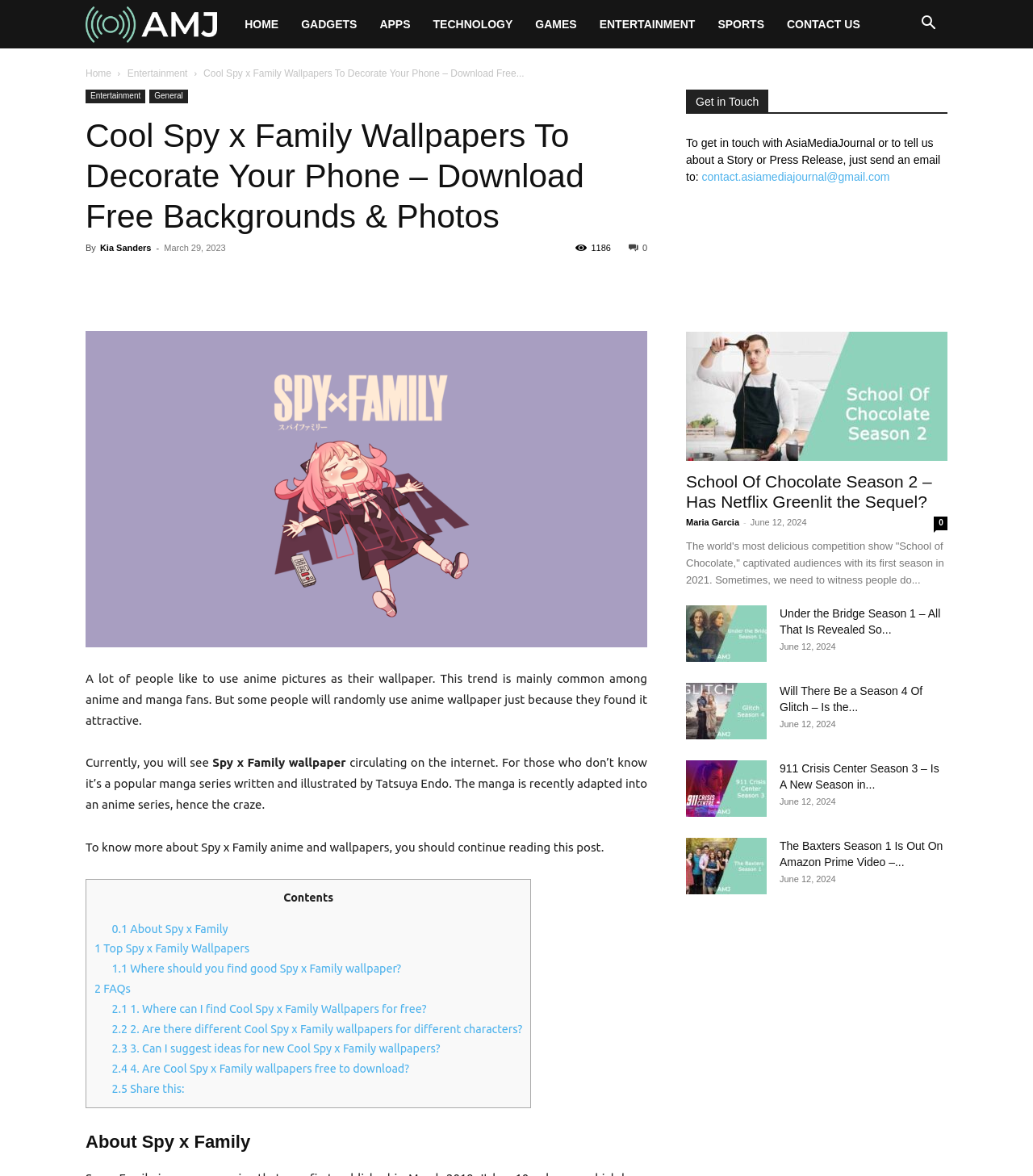Pinpoint the bounding box coordinates of the clickable element needed to complete the instruction: "Search for something". The coordinates should be provided as four float numbers between 0 and 1: [left, top, right, bottom].

None